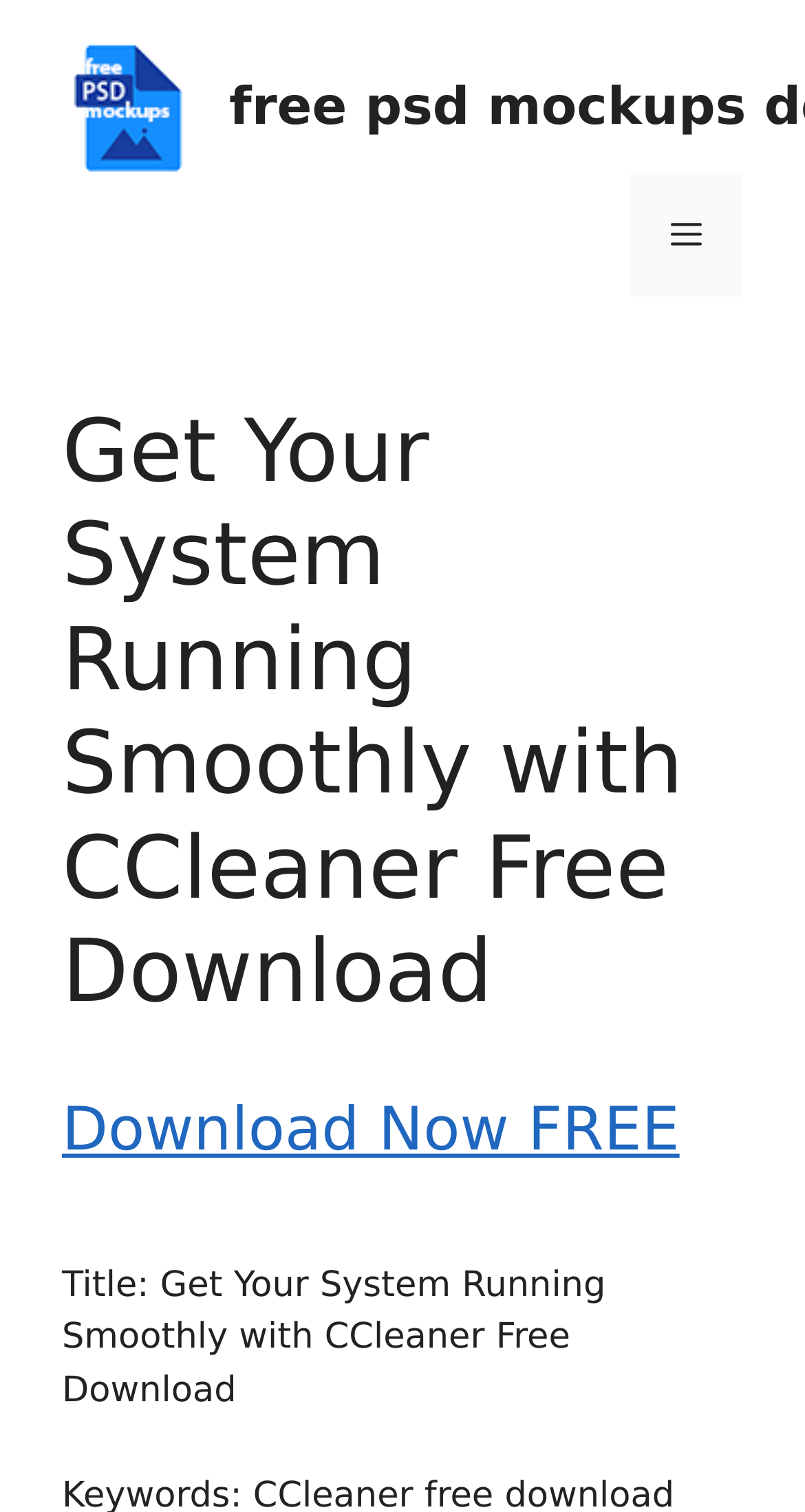What is the position of the banner?
Using the visual information from the image, give a one-word or short-phrase answer.

Top